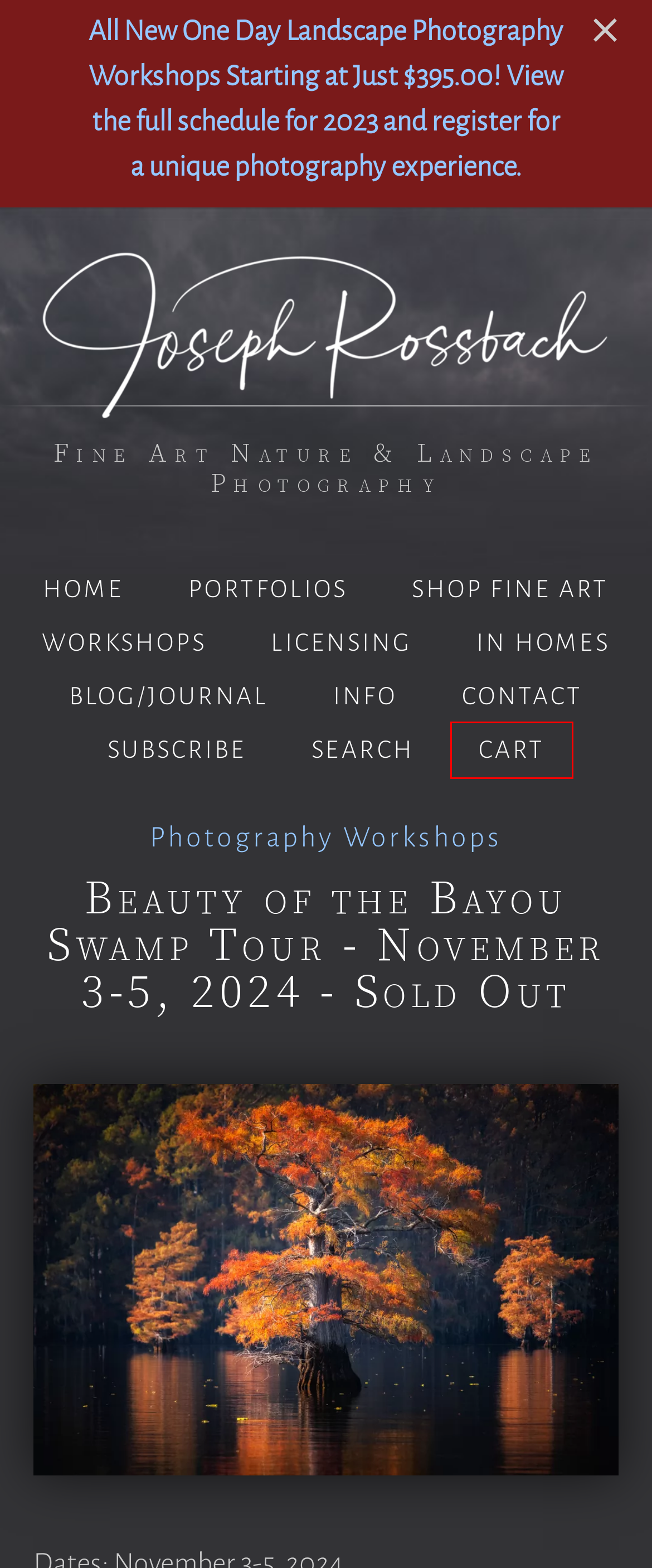Look at the screenshot of a webpage, where a red bounding box highlights an element. Select the best description that matches the new webpage after clicking the highlighted element. Here are the candidates:
A. Photo Search | Joseph Rossbach Photography
B. Photo Journals | Joseph Rossbach Photography
C. Fine Art Landscape Print Examples | Joseph Rossbach Photography
D. One Day Landscape Photography Workshops | Joseph Rossbach Photography
E. Limited Edition Fine Art Nature Photography For Sale | Joseph Rossbach Photography
F. Nature & Landscape Photography Workshops | Joseph Rossbach Photography
G. Shopping Cart | Joseph Rossbach Photography
H. Contact | Joseph Rossbach Photography

G